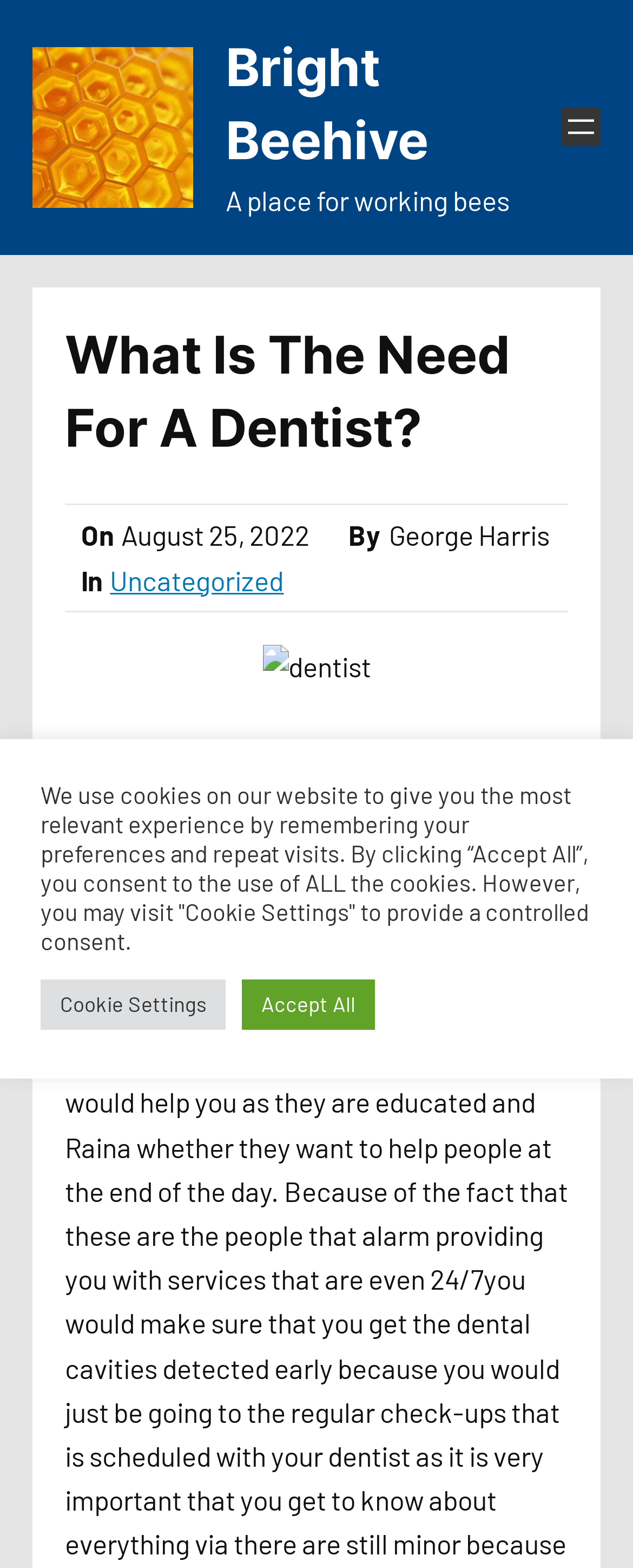What is the name of the website?
Please interpret the details in the image and answer the question thoroughly.

I found the name of the website by looking at the heading 'Bright Beehive' at the top of the webpage, which indicates the name of the website.